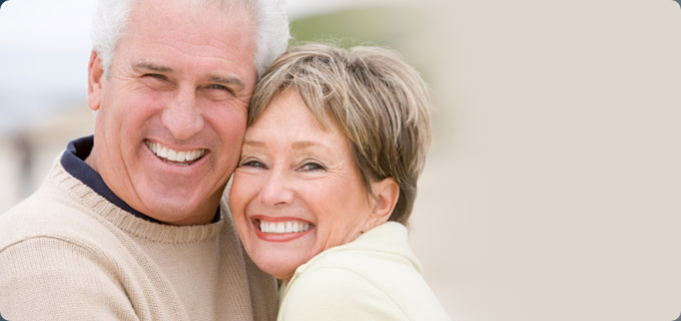Give a concise answer using one word or a phrase to the following question:
What is emphasized in Dr. Samuel Evans Jr.'s dental practice?

Preventive treatments